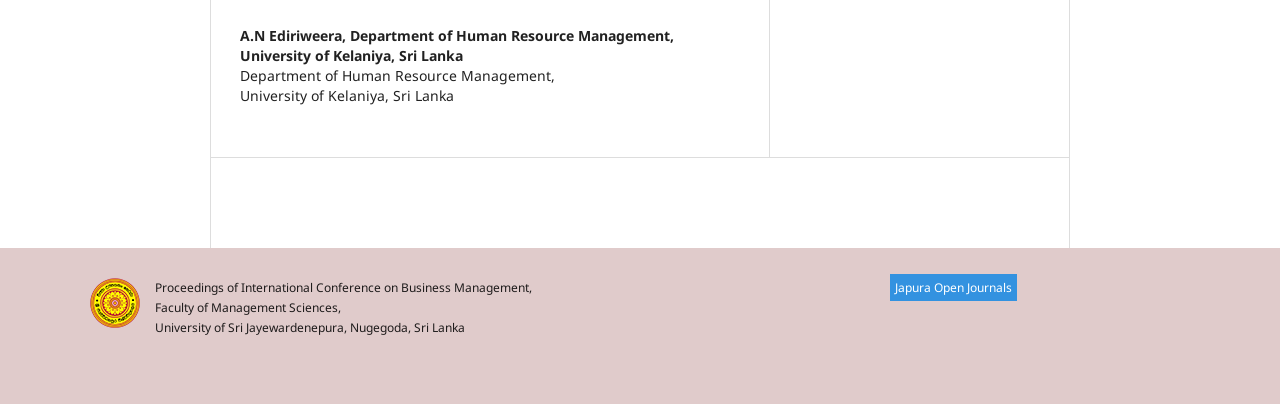From the image, can you give a detailed response to the question below:
What is the name of the conference mentioned?

I found the answer by looking at the StaticText element which contains the text 'Proceedings of International Conference on Business Management,'. The conference name is 'International Conference on Business Management'.